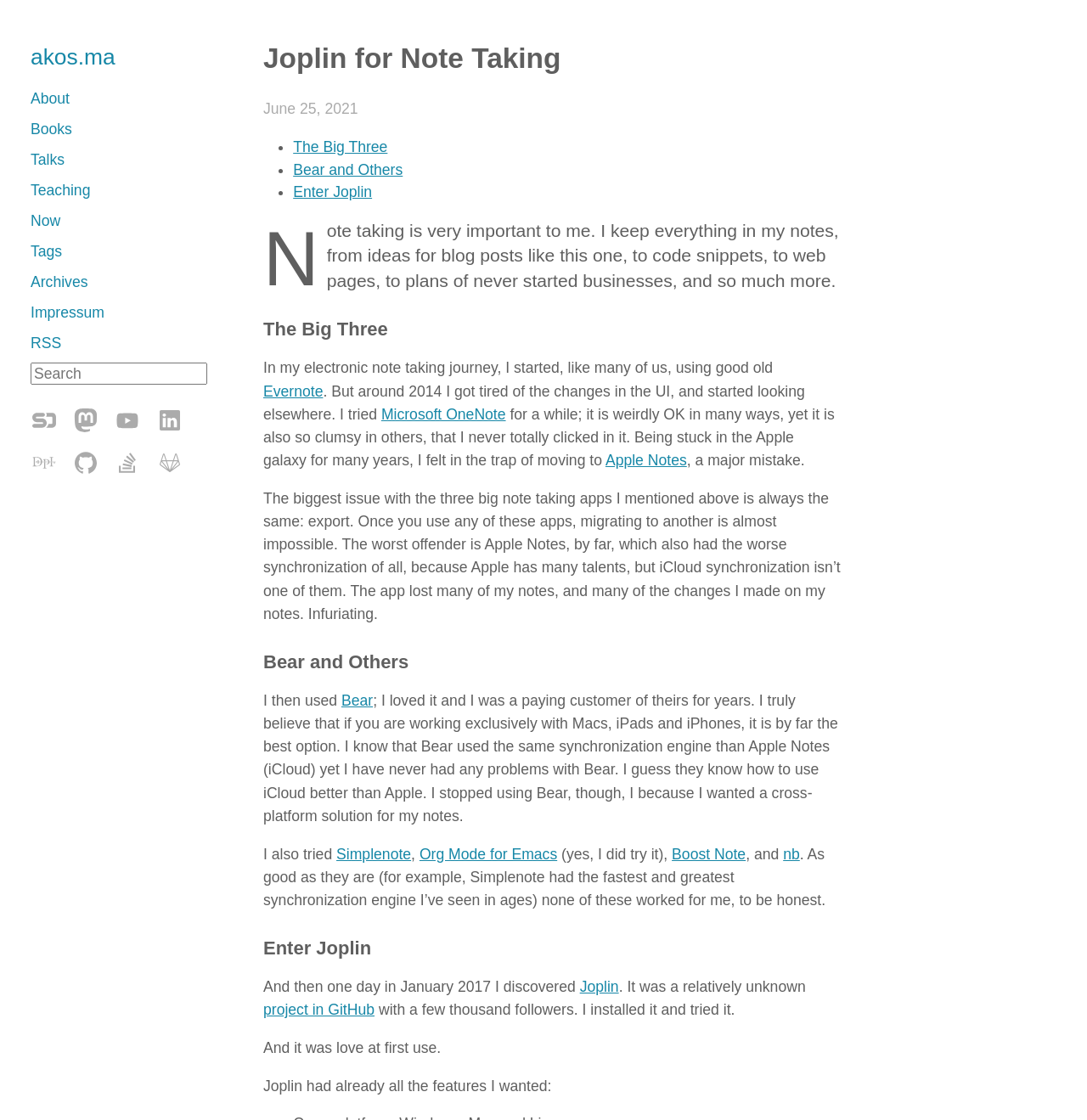Identify the bounding box coordinates of the element to click to follow this instruction: 'Read the article'. Ensure the coordinates are four float values between 0 and 1, provided as [left, top, right, bottom].

[0.242, 0.035, 0.773, 0.068]